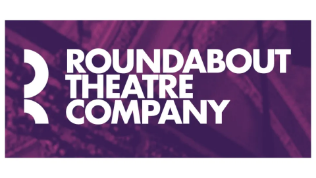Give a thorough description of the image, including any visible elements and their relationships.

This image features the clean and modern logo of the Roundabout Theatre Company, set against a vibrant purple background. The logo prominently displays the name "ROUNDABOUT THEATRE COMPANY" in bold, white lettering, reflecting the organization's commitment to theatrical excellence. The design is complemented by a stylized graphic element that enhances its visual appeal. The Roundabout Theatre Company is known for its innovative productions and contributions to the arts, making this logo a recognizable symbol in the theater community. The image is used in the context of an auction listing for tickets to a production at the Roundabout Theatre, emphasizing its cultural significance and the excitement surrounding live performances.